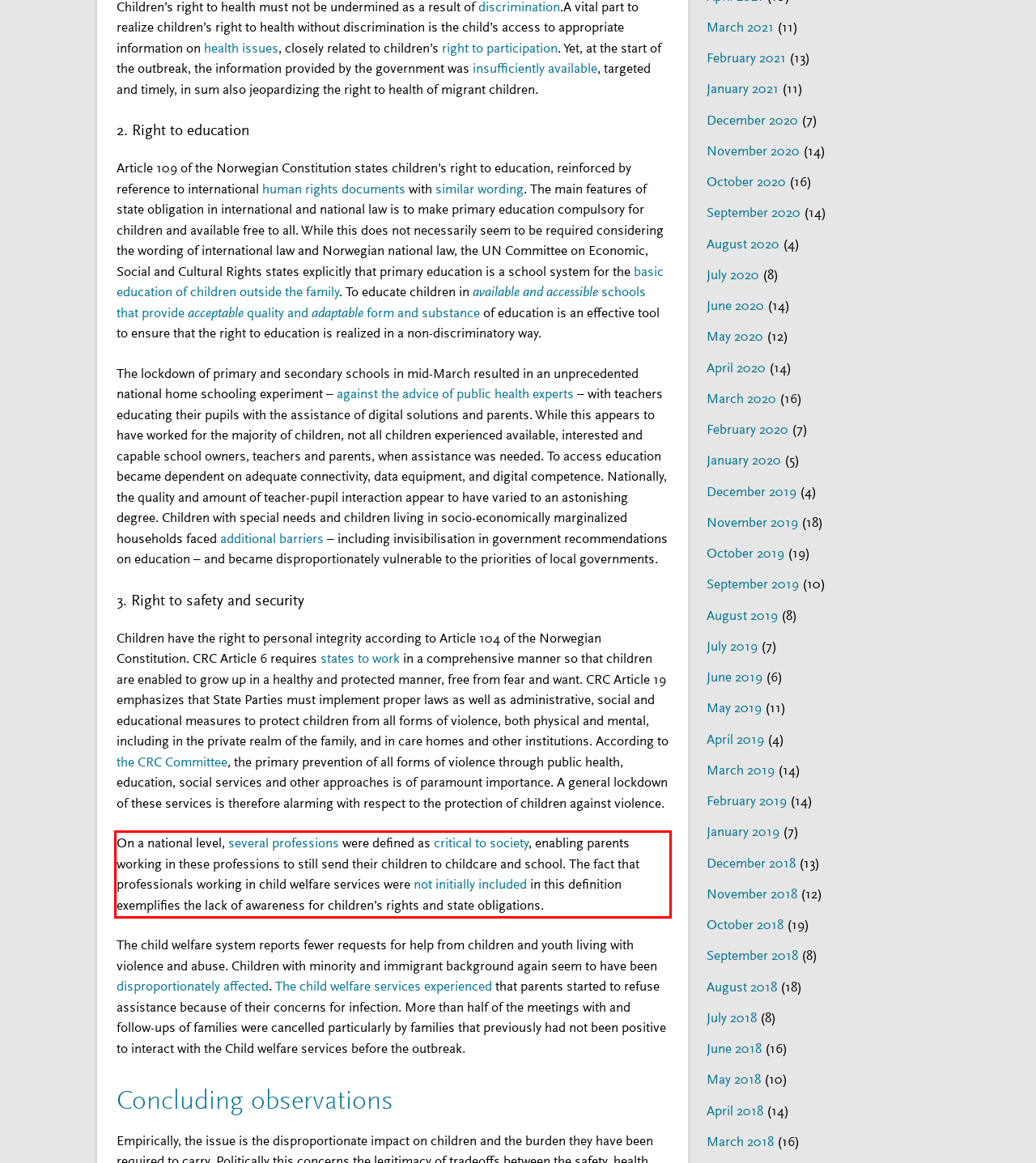Observe the screenshot of the webpage that includes a red rectangle bounding box. Conduct OCR on the content inside this red bounding box and generate the text.

On a national level, several professions were defined as critical to society, enabling parents working in these professions to still send their children to childcare and school. The fact that professionals working in child welfare services were not initially included in this definition exemplifies the lack of awareness for children’s rights and state obligations.